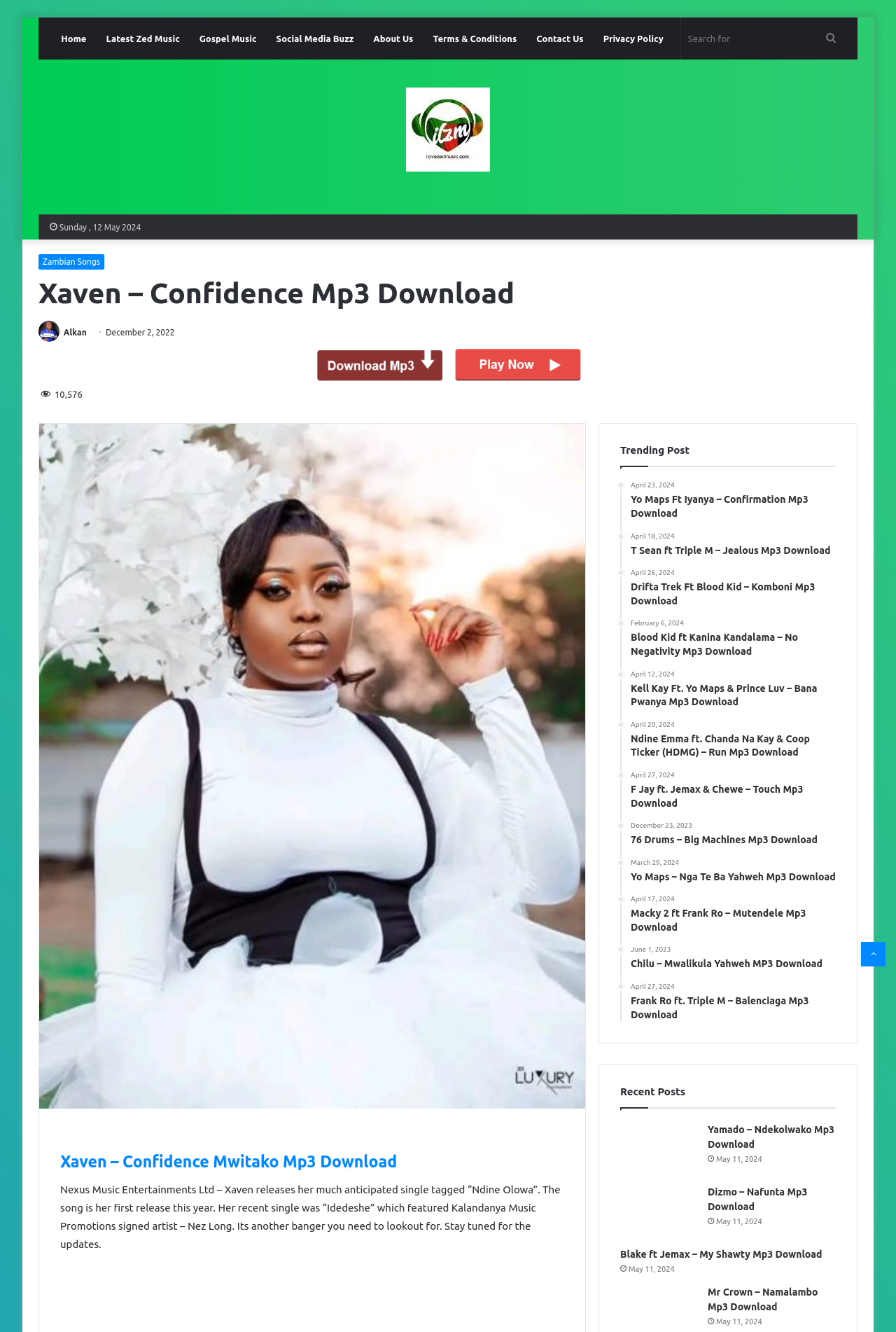Specify the bounding box coordinates of the area that needs to be clicked to achieve the following instruction: "Browse the tag 'family'".

None